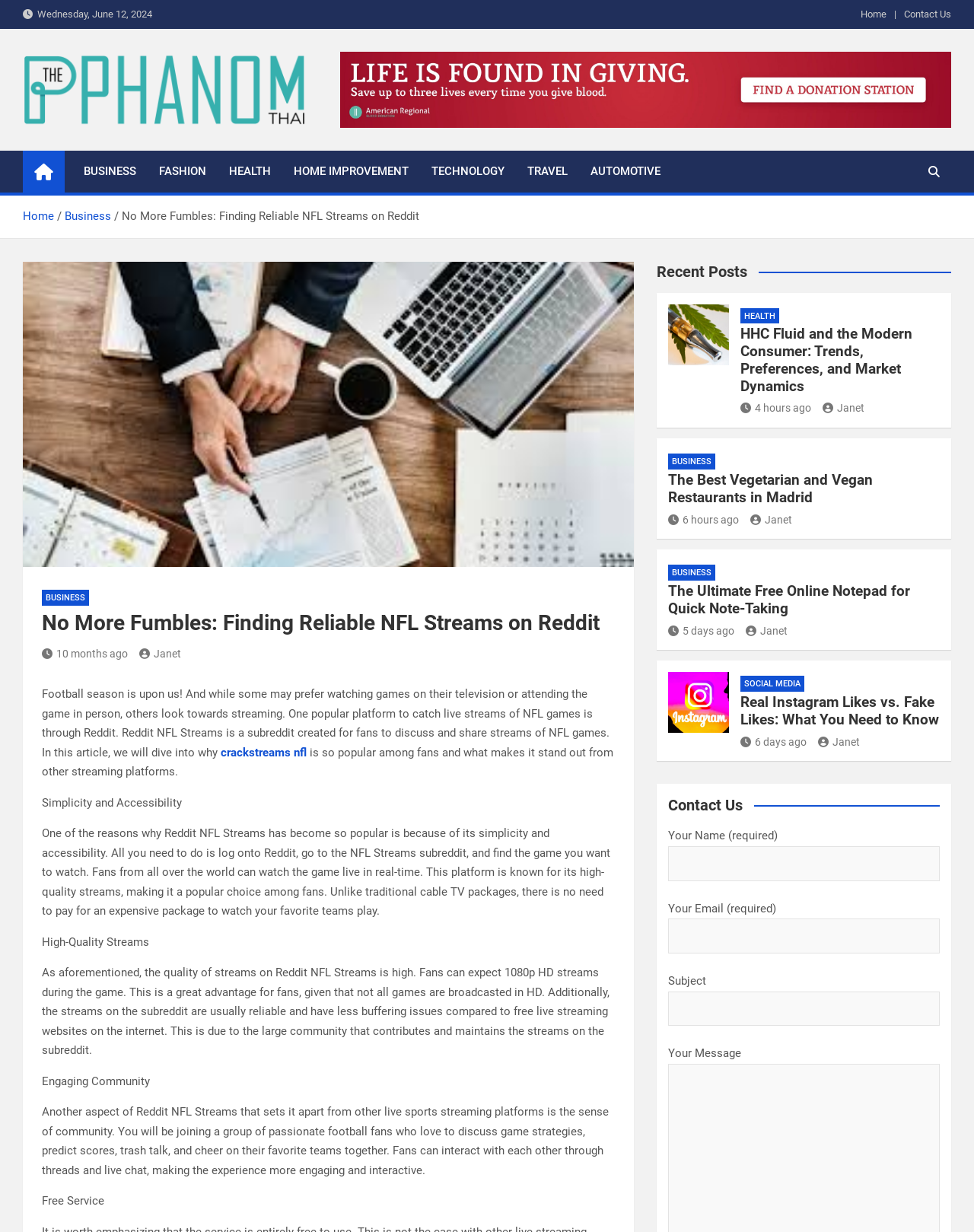Find the bounding box coordinates of the element to click in order to complete this instruction: "Click the 'BUSINESS' link". The bounding box coordinates must be four float numbers between 0 and 1, denoted as [left, top, right, bottom].

[0.074, 0.122, 0.152, 0.156]